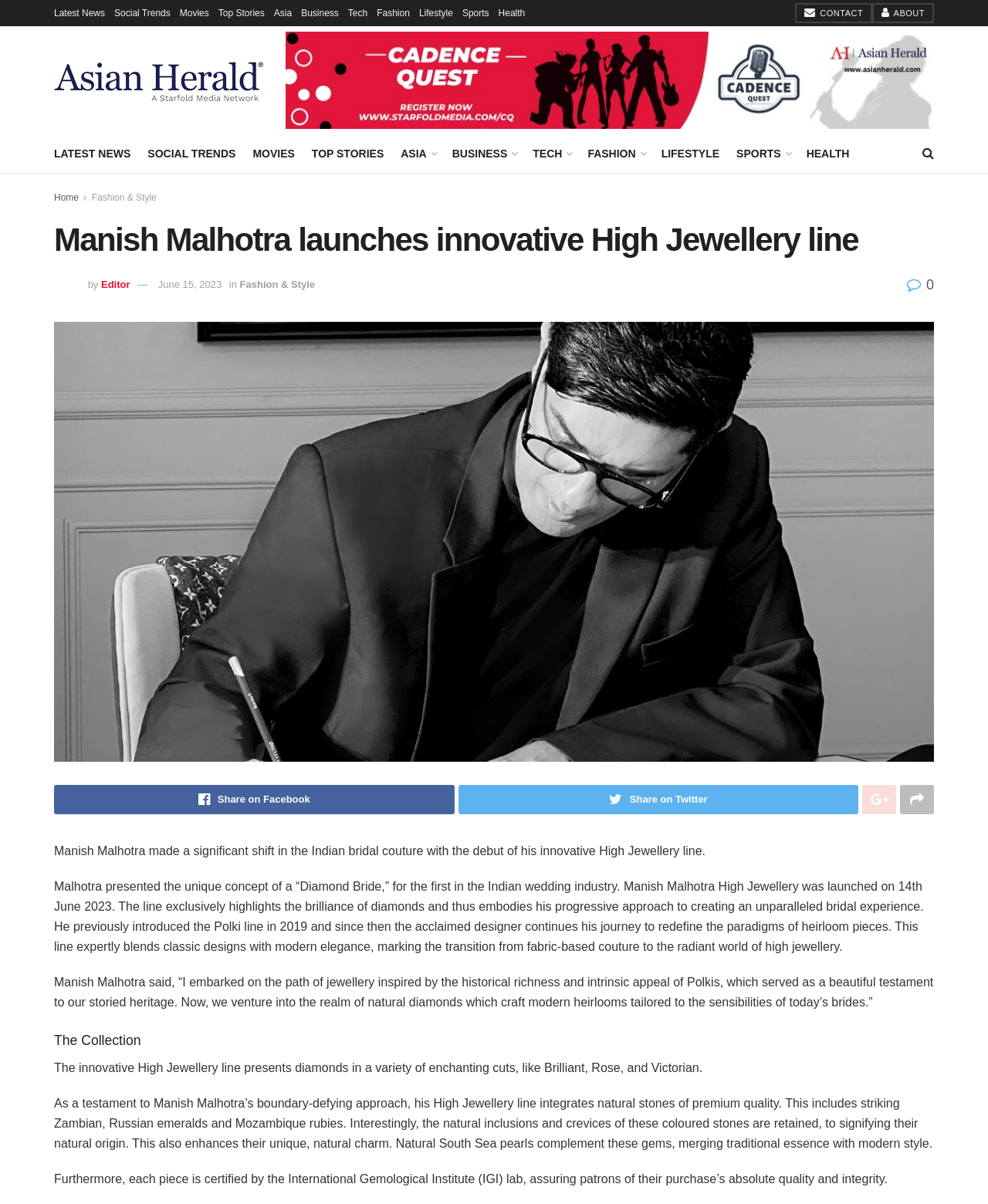Please specify the bounding box coordinates in the format (top-left x, top-left y, bottom-right x, bottom-right y), with all values as floating point numbers between 0 and 1. Identify the bounding box of the UI element described by: Social Trends

[0.149, 0.119, 0.239, 0.137]